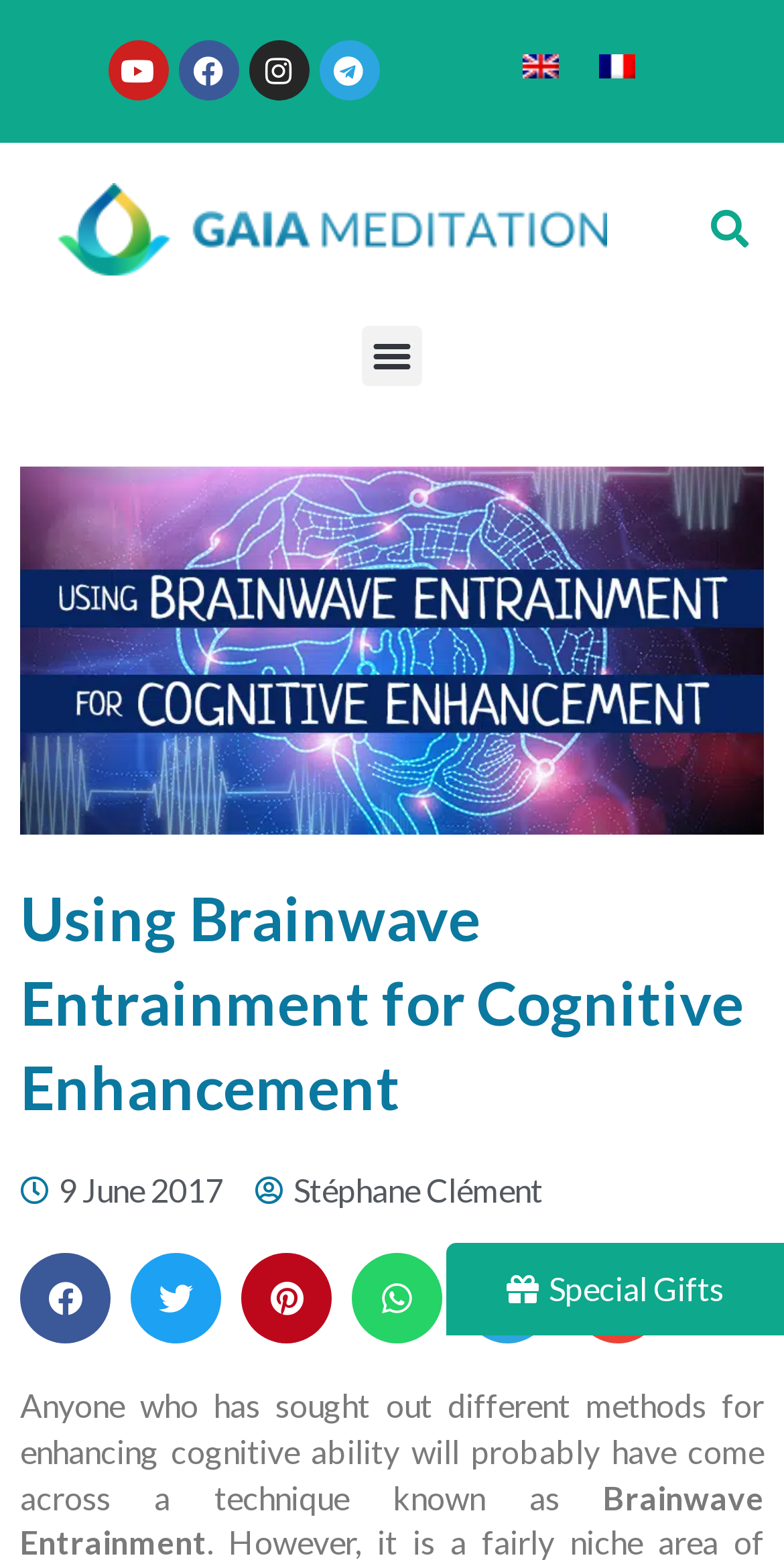Carefully examine the image and provide an in-depth answer to the question: Who is the author of the article?

I looked at the article information and found the author's name, which is Stéphane Clément, mentioned below the article title.